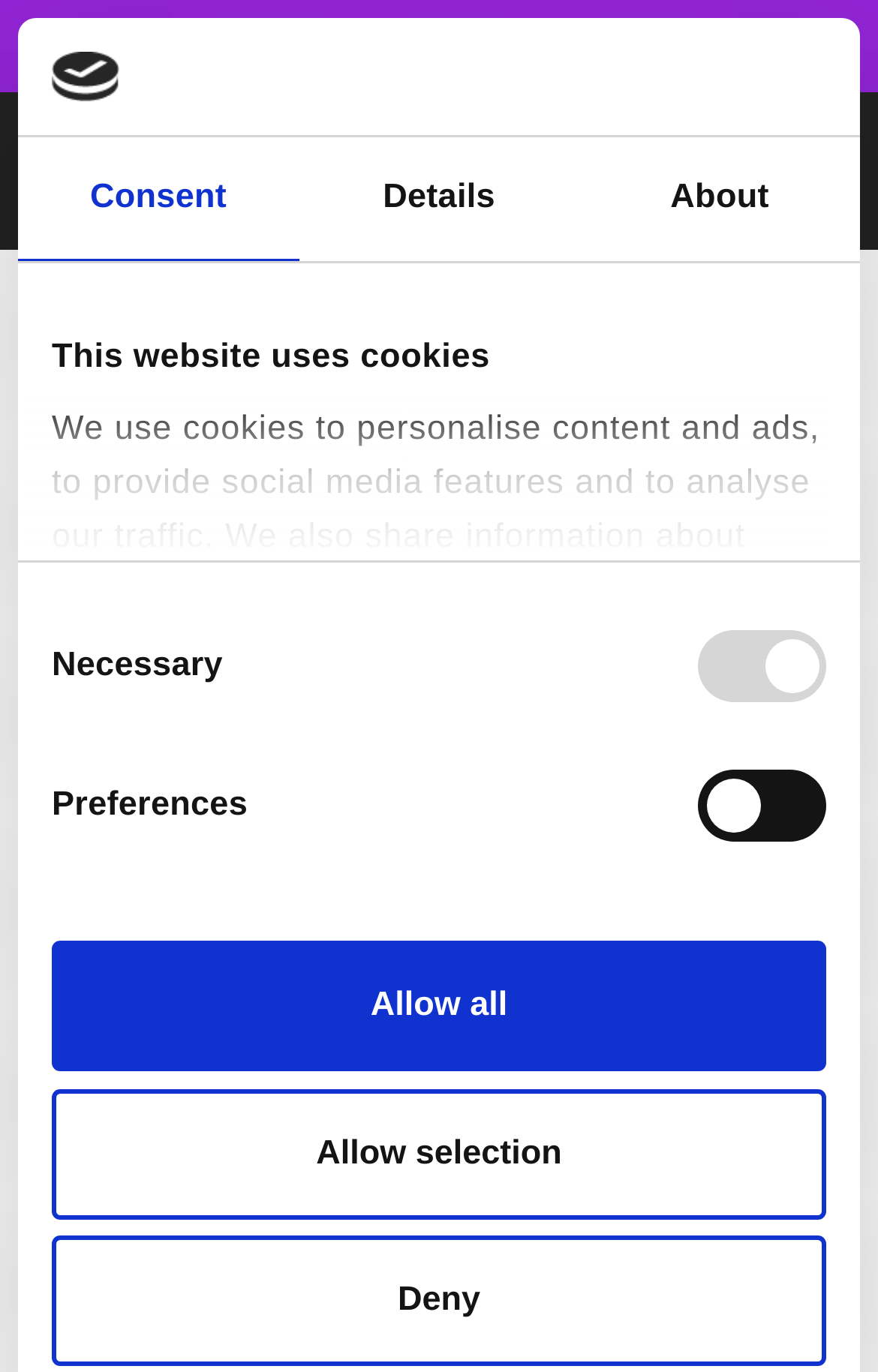Please answer the following question as detailed as possible based on the image: 
How many tabs are in the tablist?

I counted the number of tabs in the tablist, which are 'Consent', 'Details', and 'About', so there are 3 tabs in total.